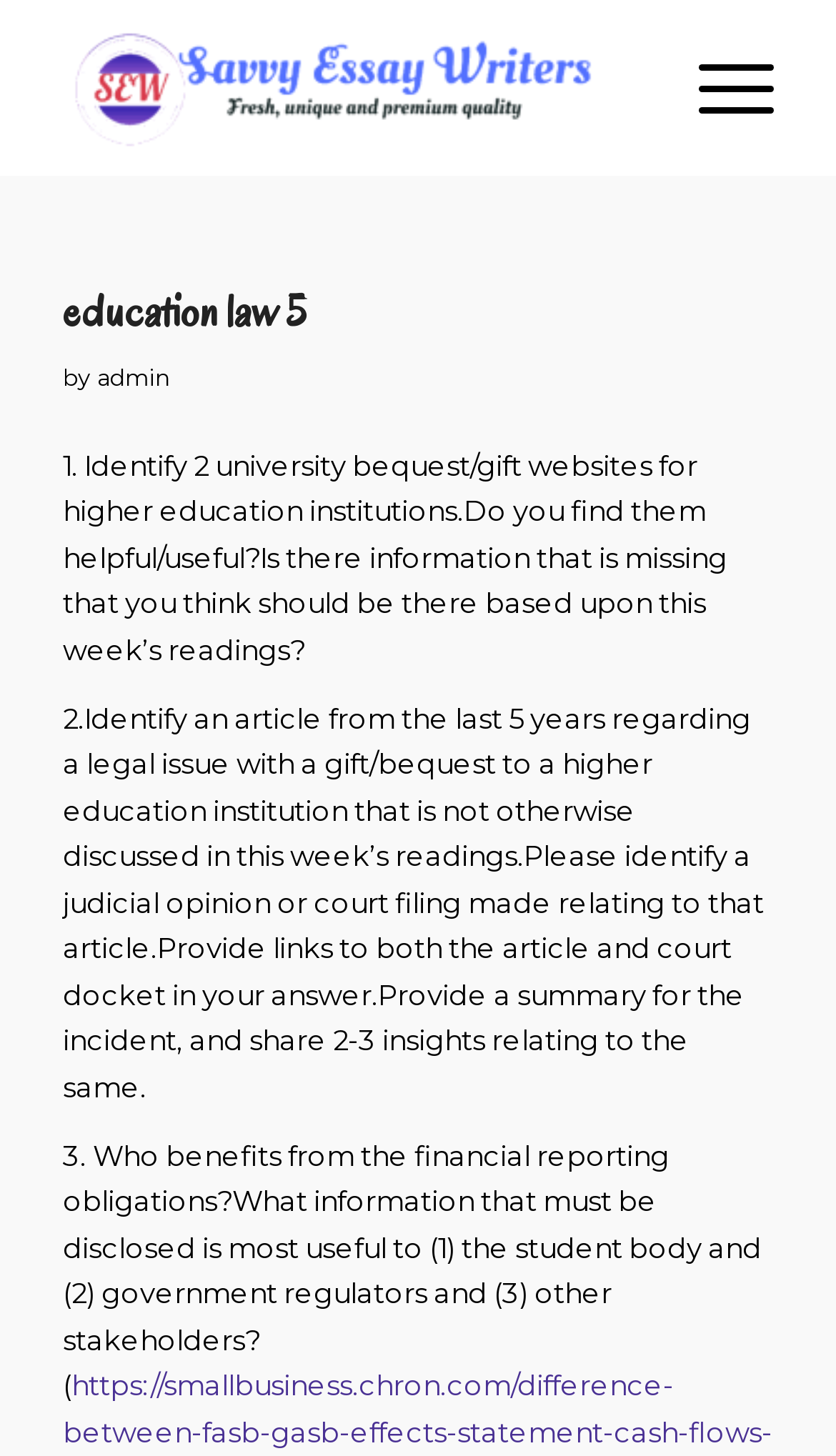Identify and provide the bounding box coordinates of the UI element described: "admin". The coordinates should be formatted as [left, top, right, bottom], with each number being a float between 0 and 1.

[0.116, 0.251, 0.203, 0.27]